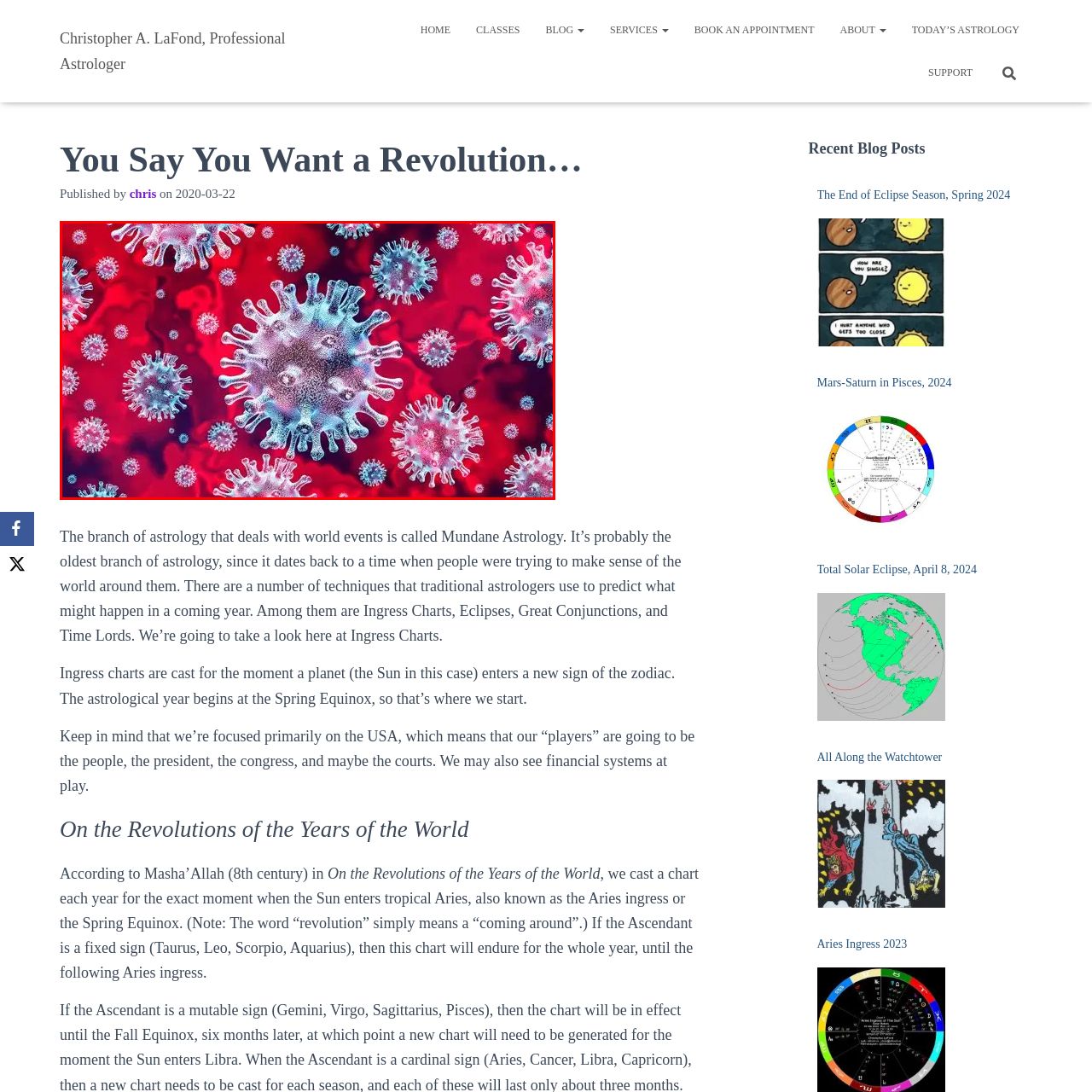What is the shape of the coronavirus particles?
Please analyze the segment of the image inside the red bounding box and respond with a single word or phrase.

Spiky